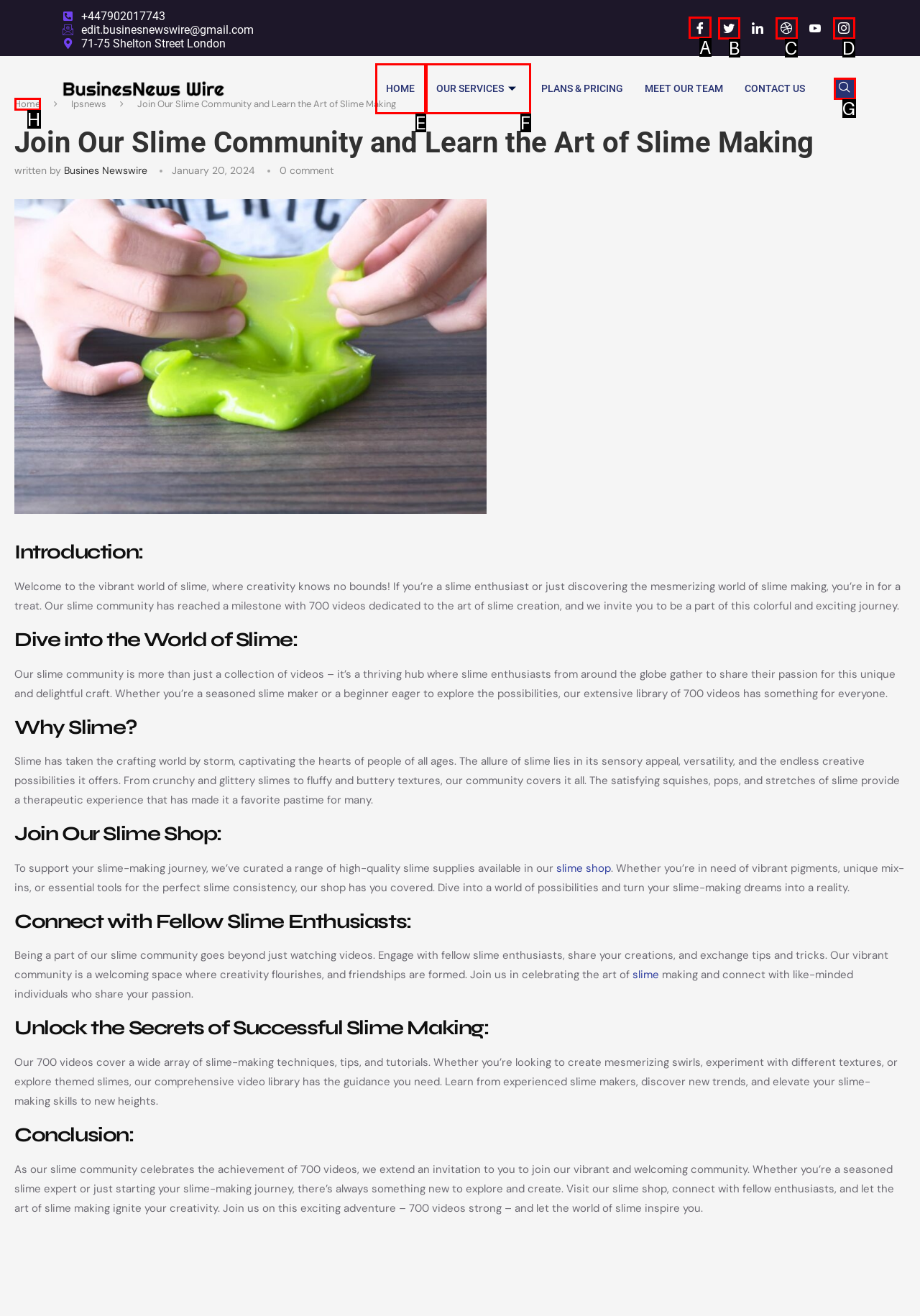Select the HTML element that needs to be clicked to carry out the task: Click the Facebook link
Provide the letter of the correct option.

A